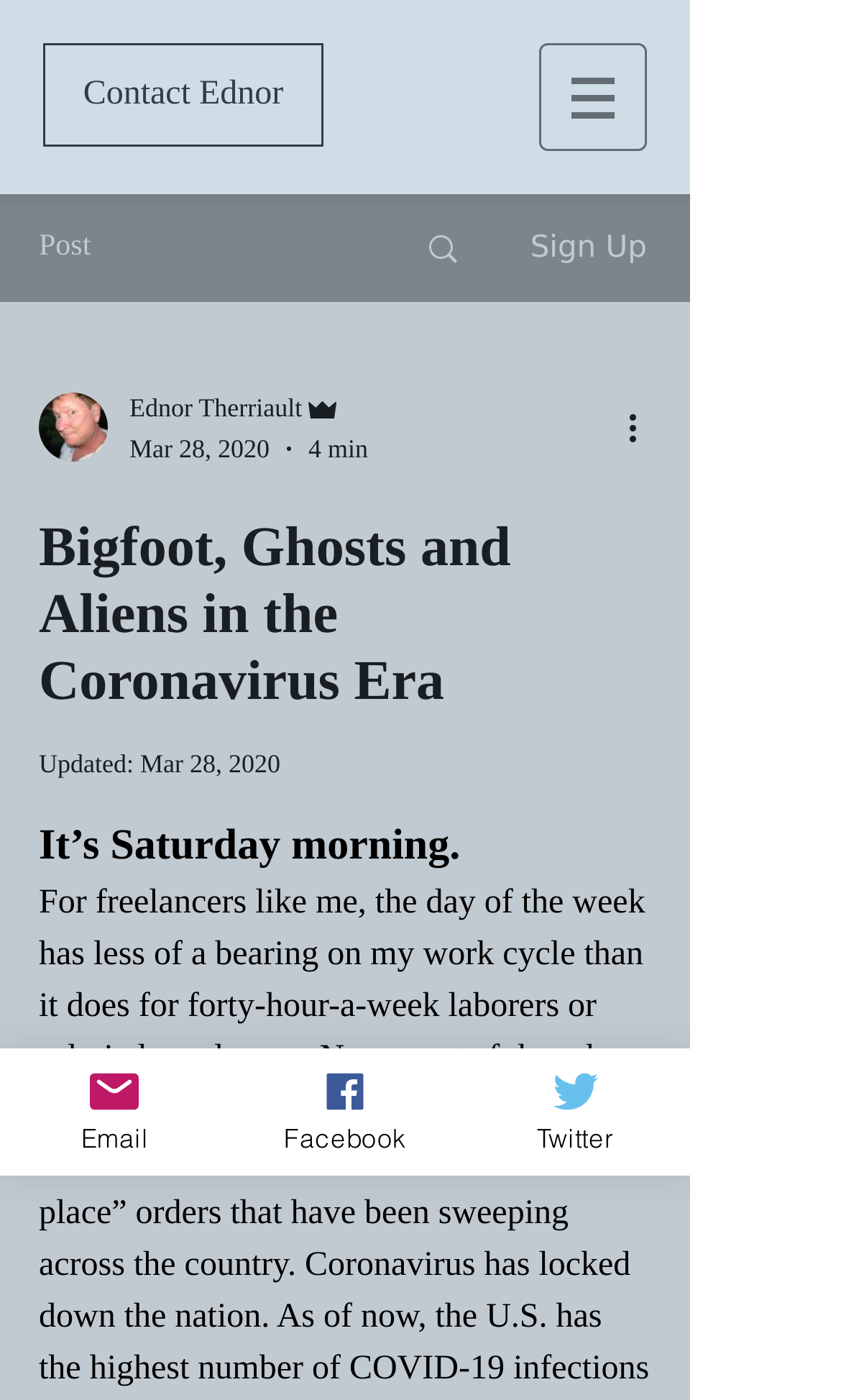Determine the bounding box for the UI element described here: "Contact Ednor".

[0.051, 0.031, 0.385, 0.105]